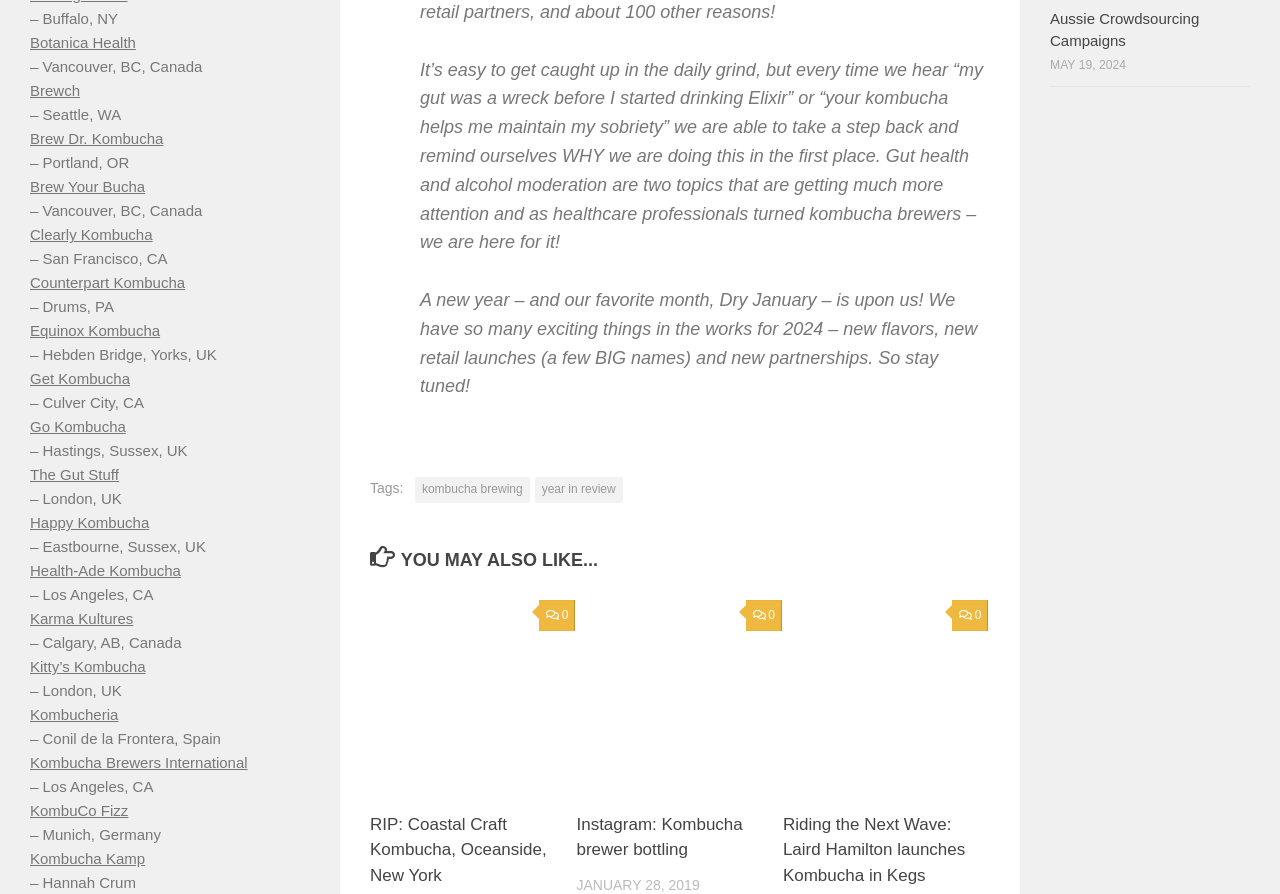Answer the following query with a single word or phrase:
Where is Brew Dr. Kombucha located?

Seattle, WA